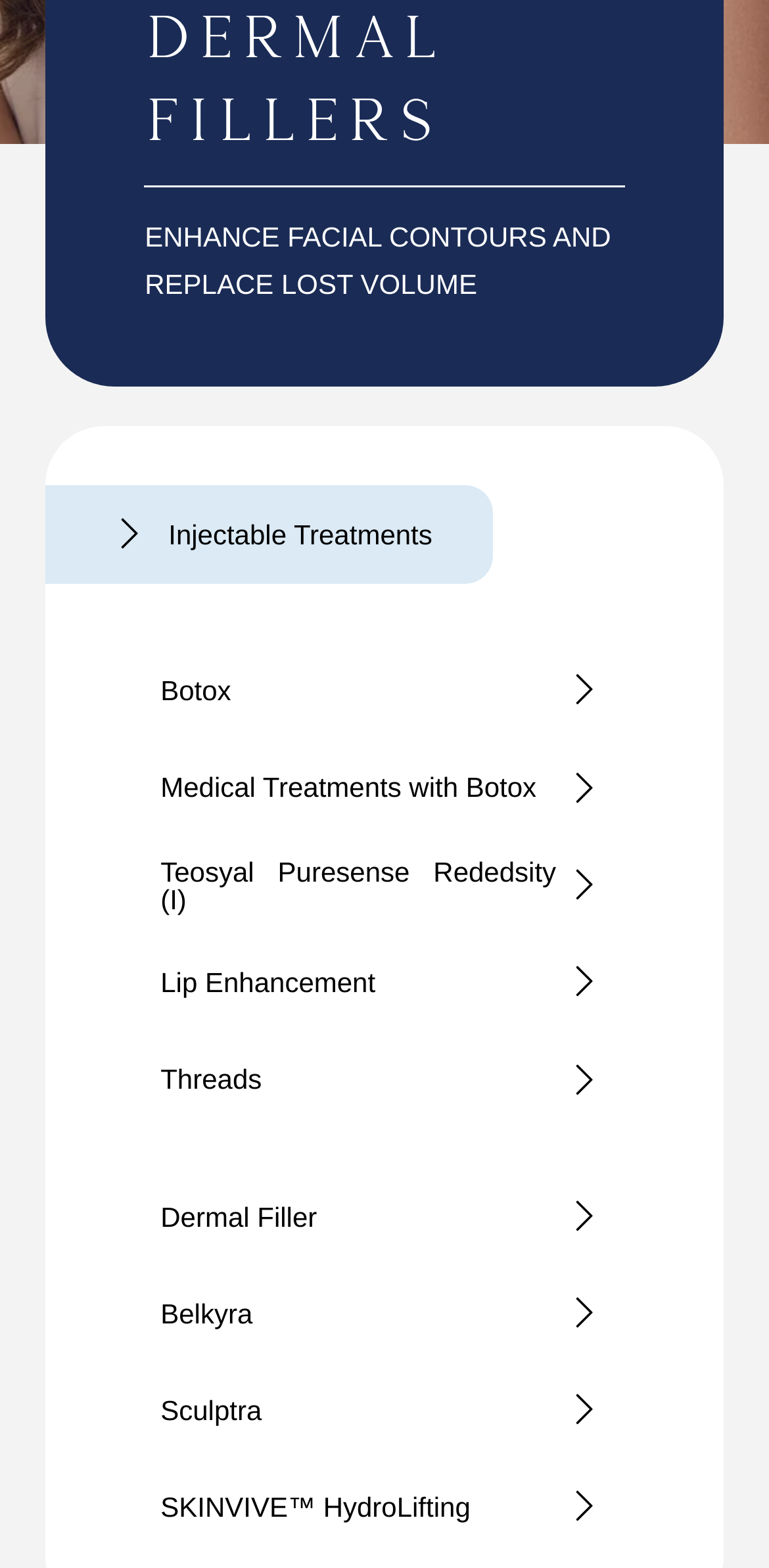Determine the coordinates of the bounding box for the clickable area needed to execute this instruction: "Learn more about Botox".

[0.137, 0.409, 0.863, 0.471]